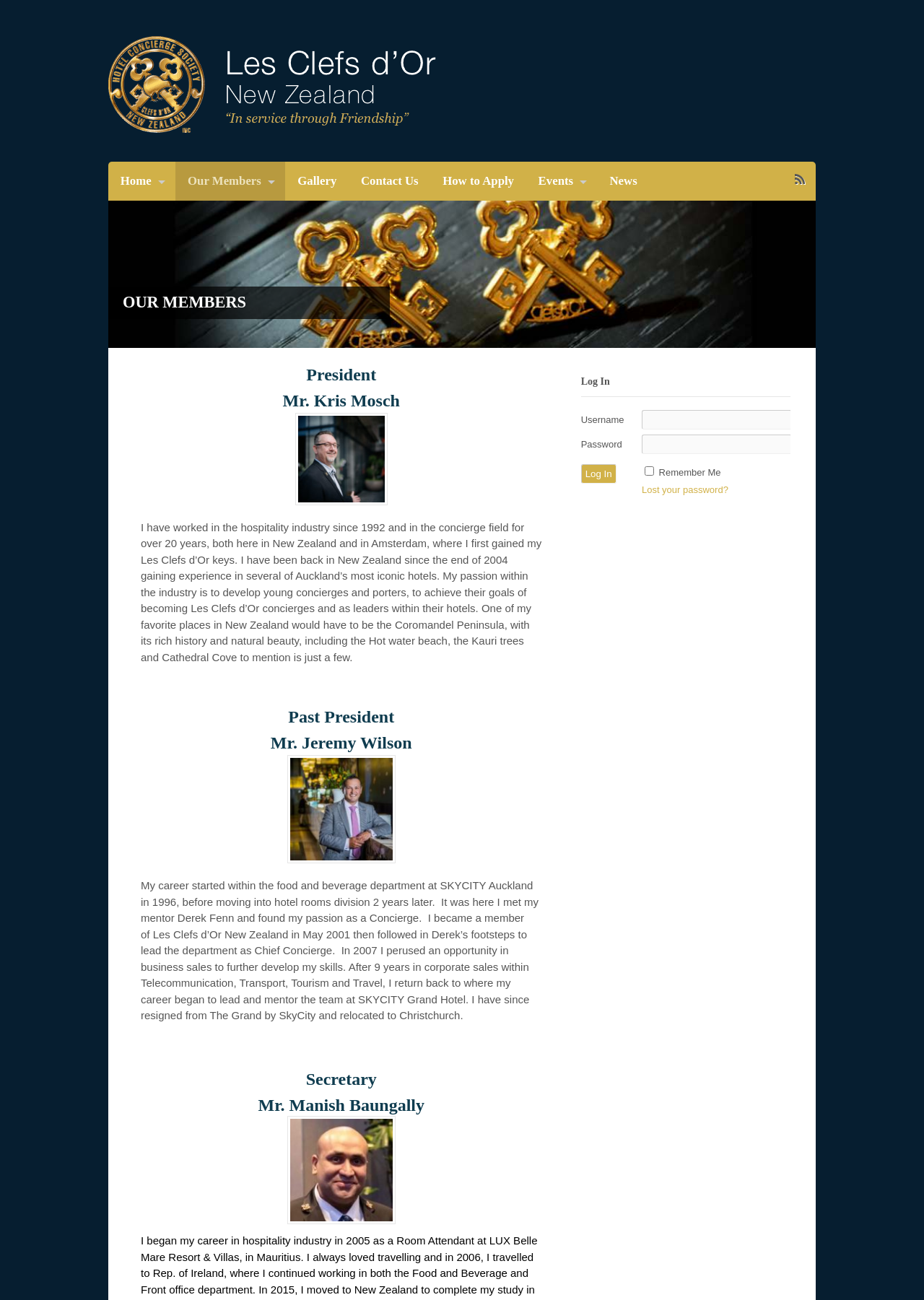What is the purpose of the 'Log In' button?
Refer to the image and provide a one-word or short phrase answer.

to log in